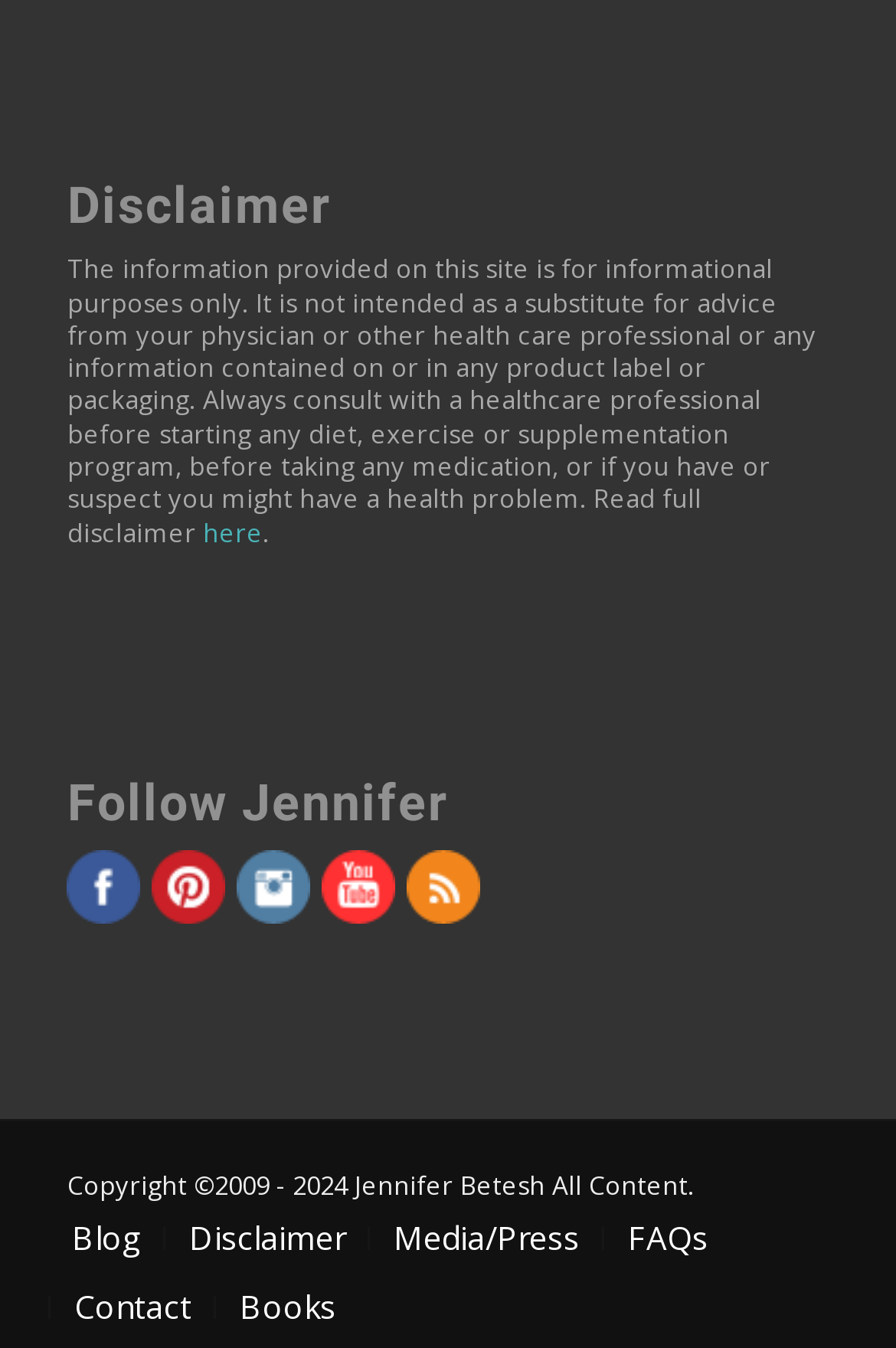Identify the bounding box coordinates of the clickable region necessary to fulfill the following instruction: "Follow on Facebook". The bounding box coordinates should be four float numbers between 0 and 1, i.e., [left, top, right, bottom].

[0.075, 0.652, 0.157, 0.693]